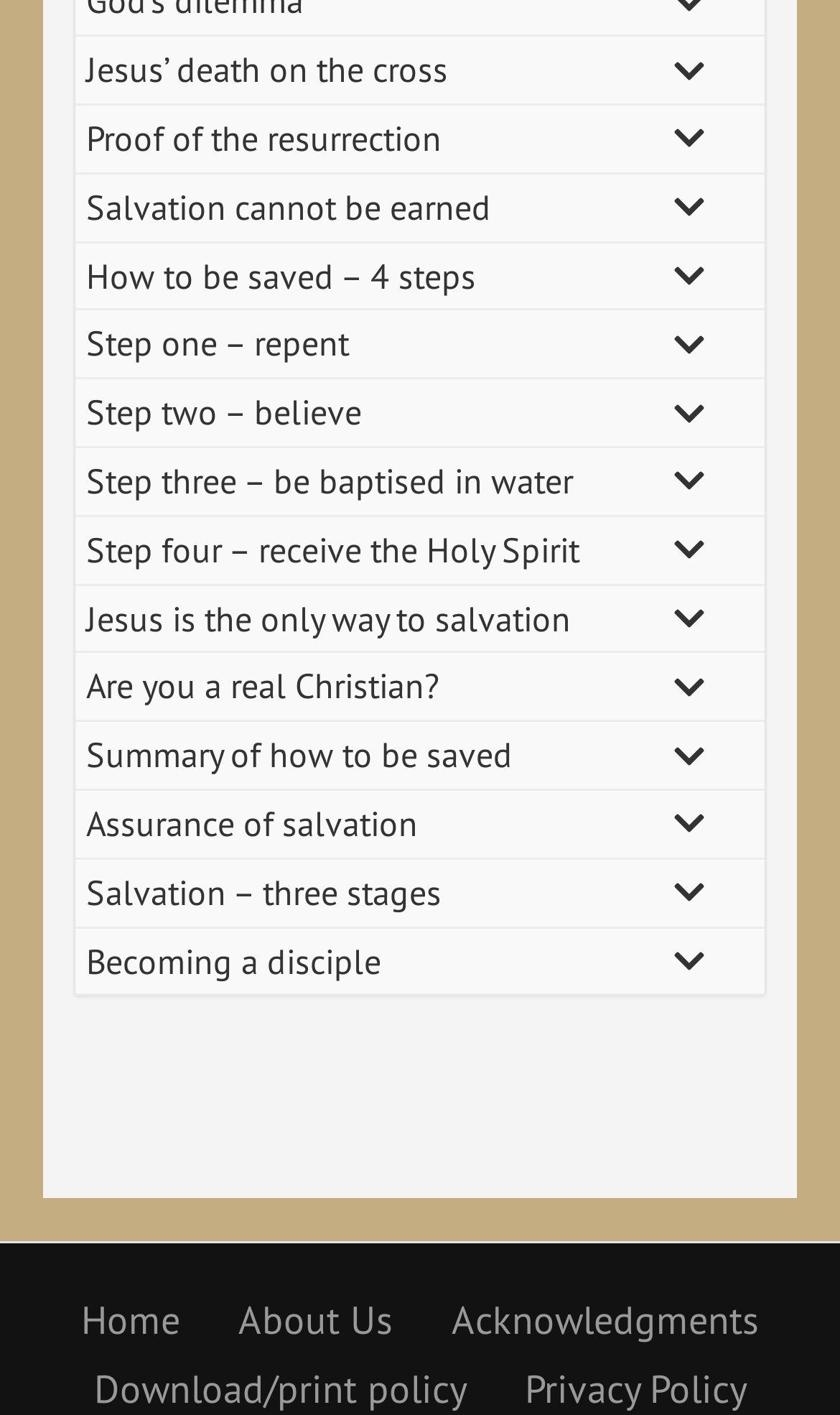Could you locate the bounding box coordinates for the section that should be clicked to accomplish this task: "Toggle Step one – repent".

[0.731, 0.22, 0.91, 0.267]